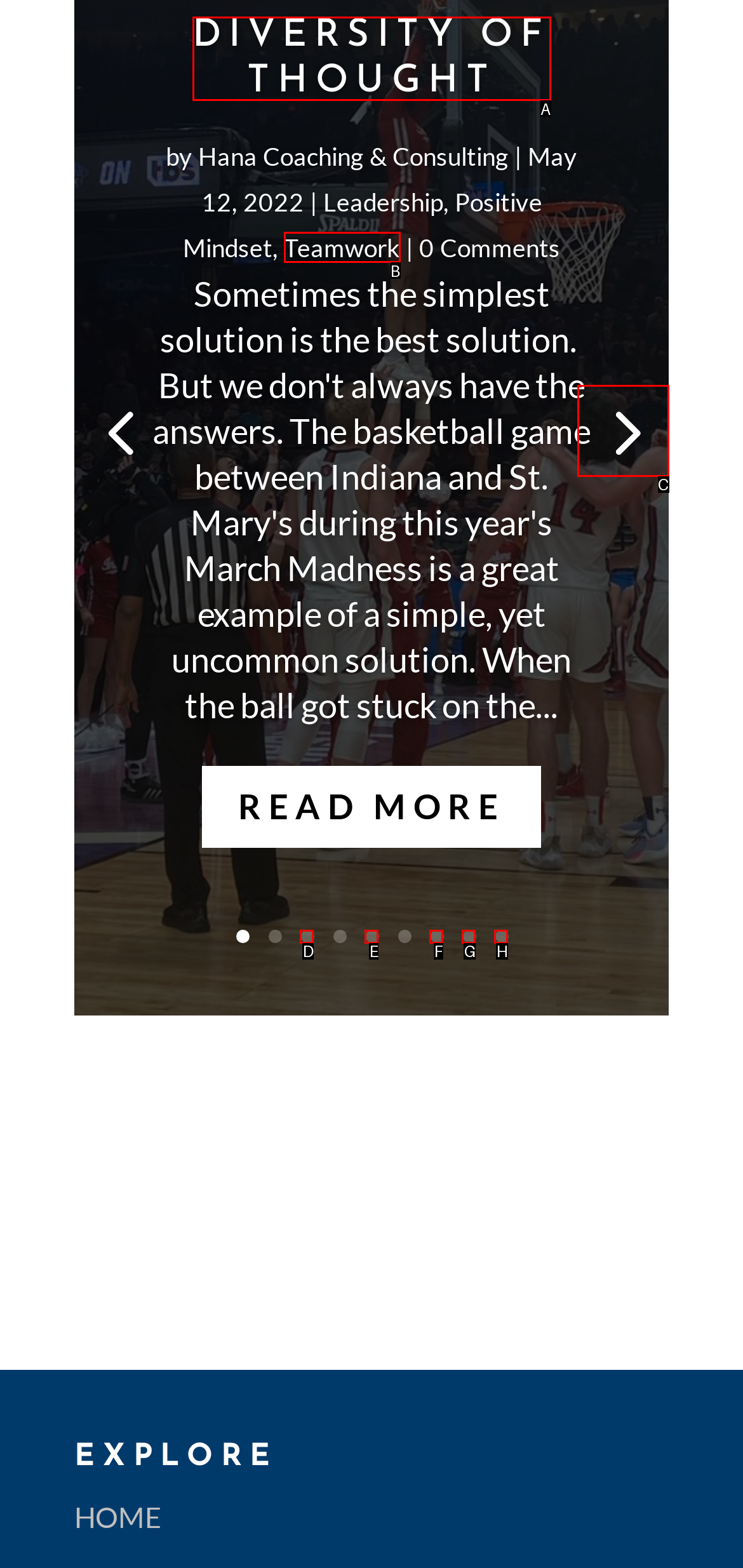Which option corresponds to the following element description: Diversity of Thought?
Please provide the letter of the correct choice.

A